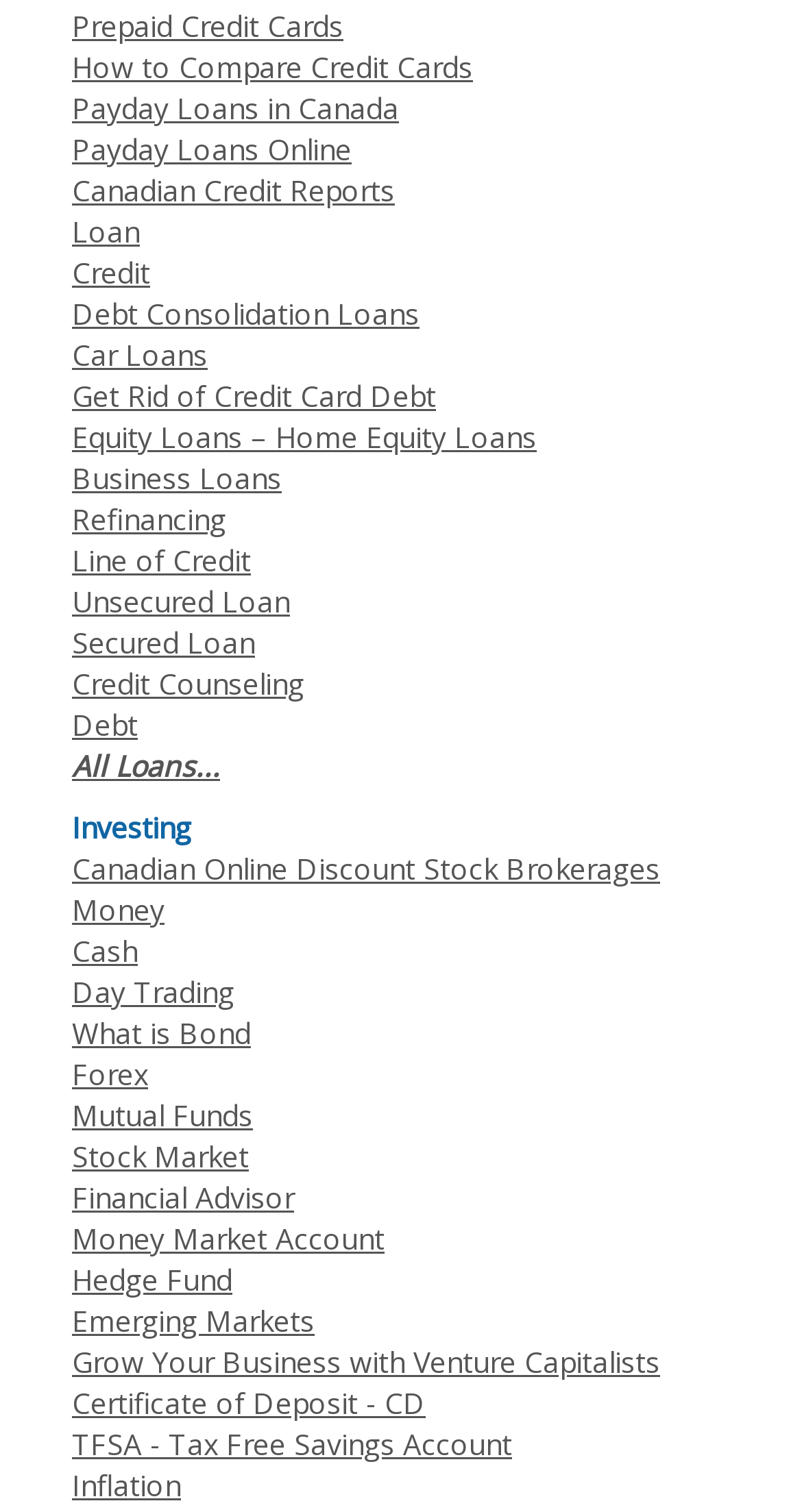Find the bounding box coordinates of the area to click in order to follow the instruction: "Click on Prepaid Credit Cards".

[0.09, 0.005, 0.428, 0.03]